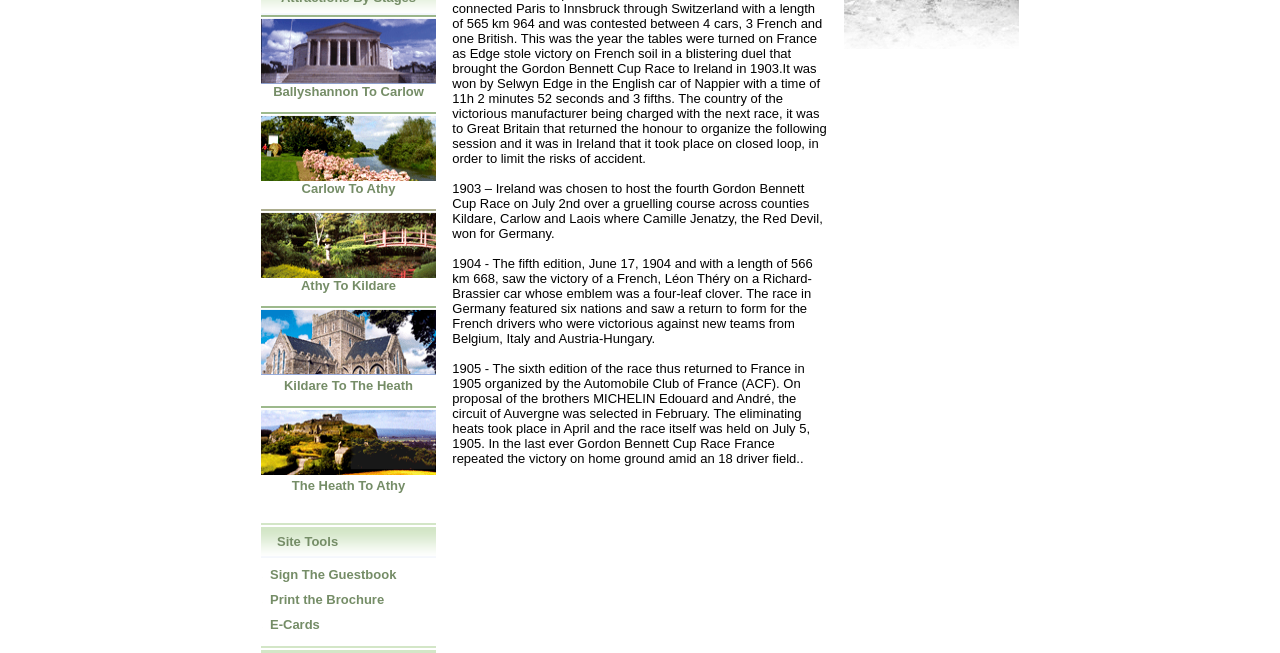Determine the bounding box for the UI element described here: "The Heath To Athy".

[0.228, 0.732, 0.317, 0.755]